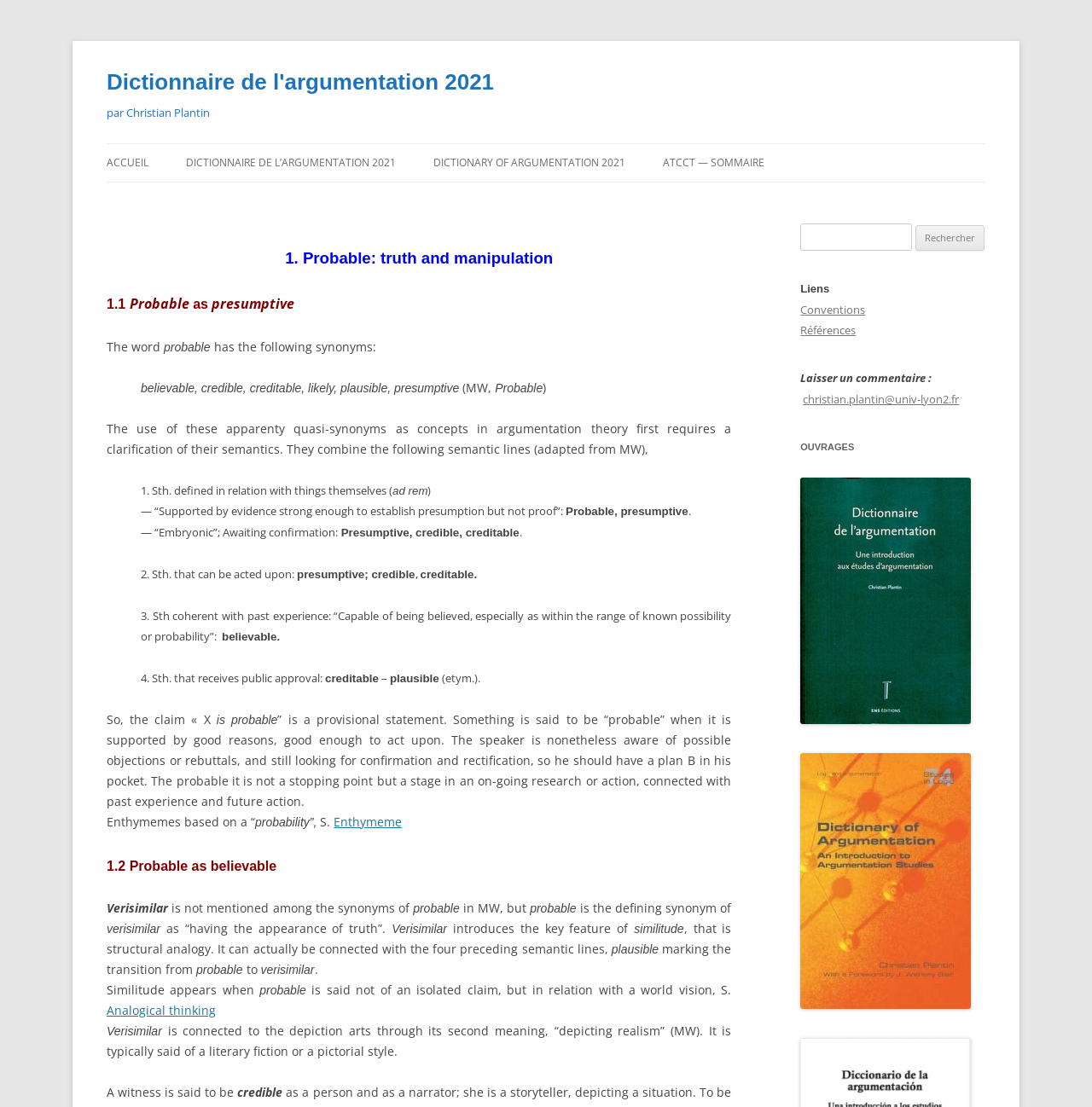Please identify the bounding box coordinates of the region to click in order to complete the task: "Leave a comment". The coordinates must be four float numbers between 0 and 1, specified as [left, top, right, bottom].

[0.733, 0.335, 0.853, 0.348]